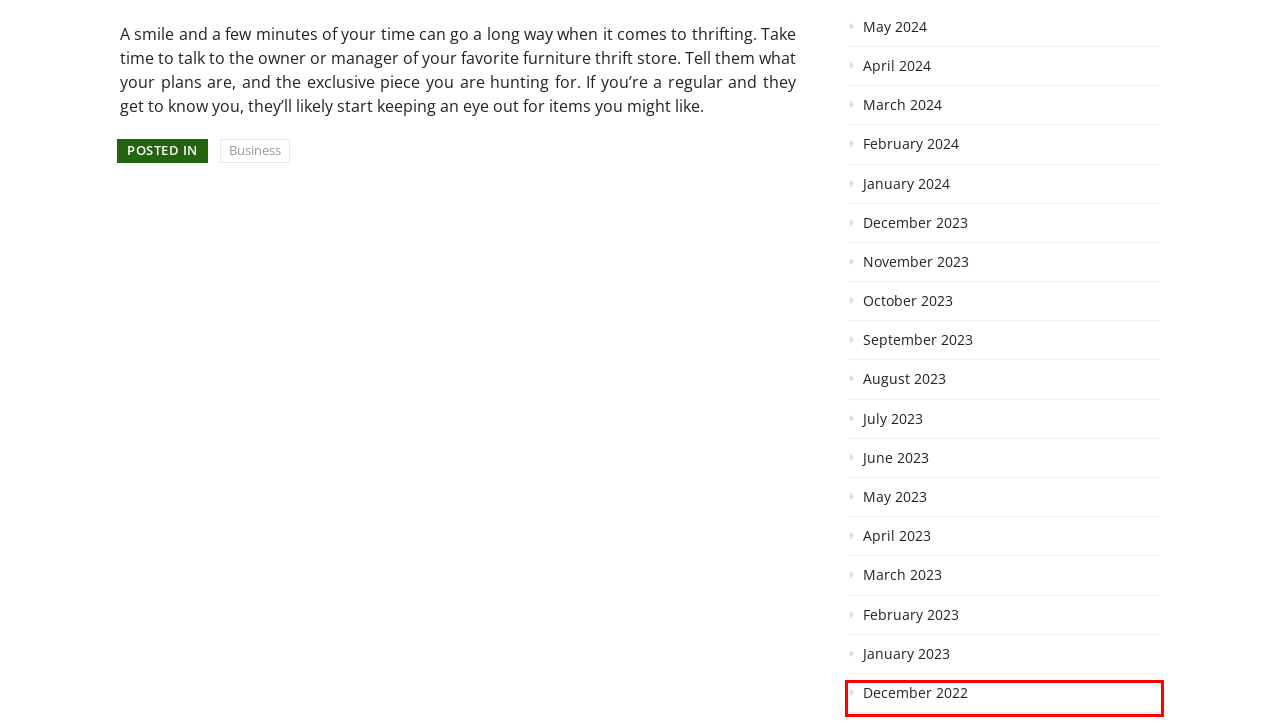You are provided with a screenshot of a webpage that includes a red rectangle bounding box. Please choose the most appropriate webpage description that matches the new webpage after clicking the element within the red bounding box. Here are the candidates:
A. May 2023 – Green Lead
B. June 2023 – Green Lead
C. December 2022 – Green Lead
D. March 2024 – Green Lead
E. January 2023 – Green Lead
F. May 2024 – Green Lead
G. September 2023 – Green Lead
H. April 2024 – Green Lead

C